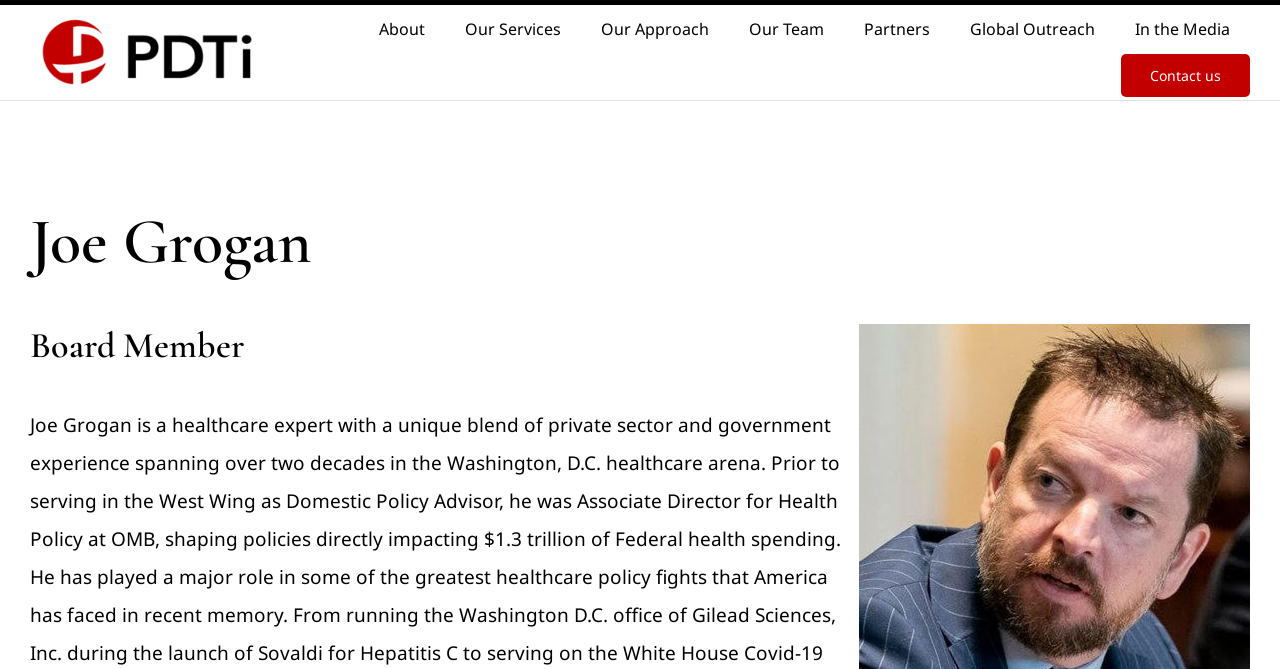Locate the bounding box coordinates of the area you need to click to fulfill this instruction: 'Contact us'. The coordinates must be in the form of four float numbers ranging from 0 to 1: [left, top, right, bottom].

[0.876, 0.076, 0.977, 0.149]